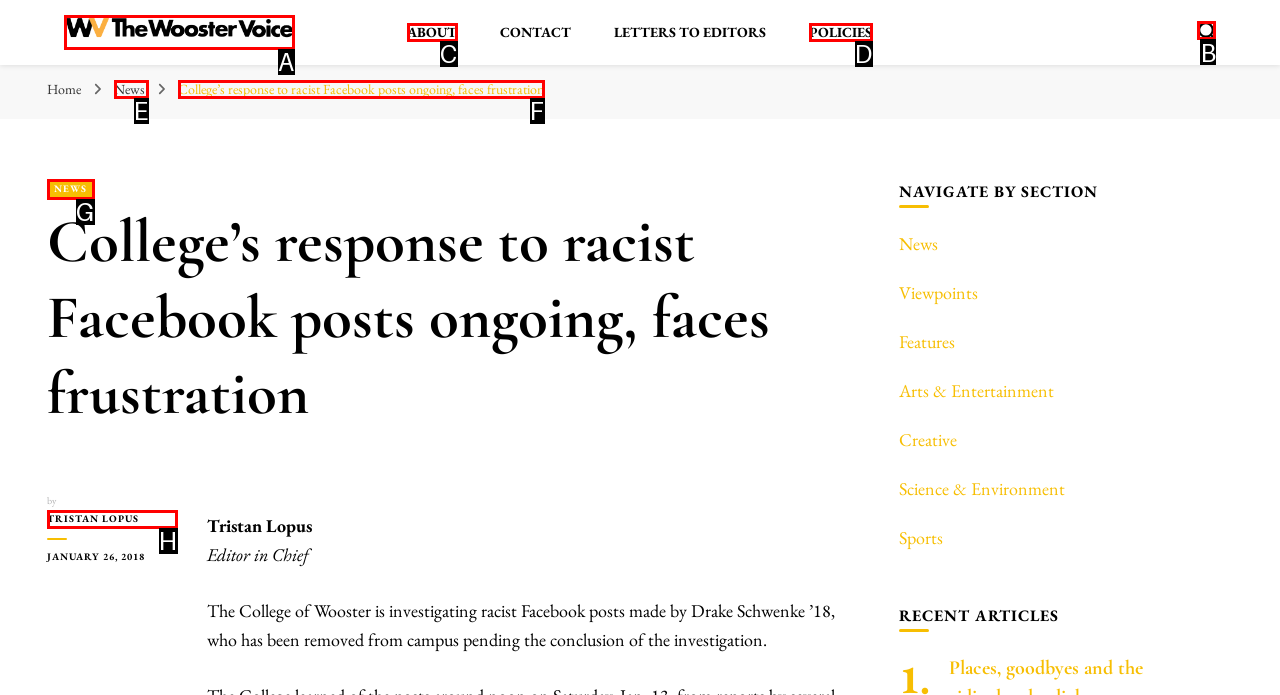Identify the HTML element to select in order to accomplish the following task: go to The Wooster Voice homepage
Reply with the letter of the chosen option from the given choices directly.

A